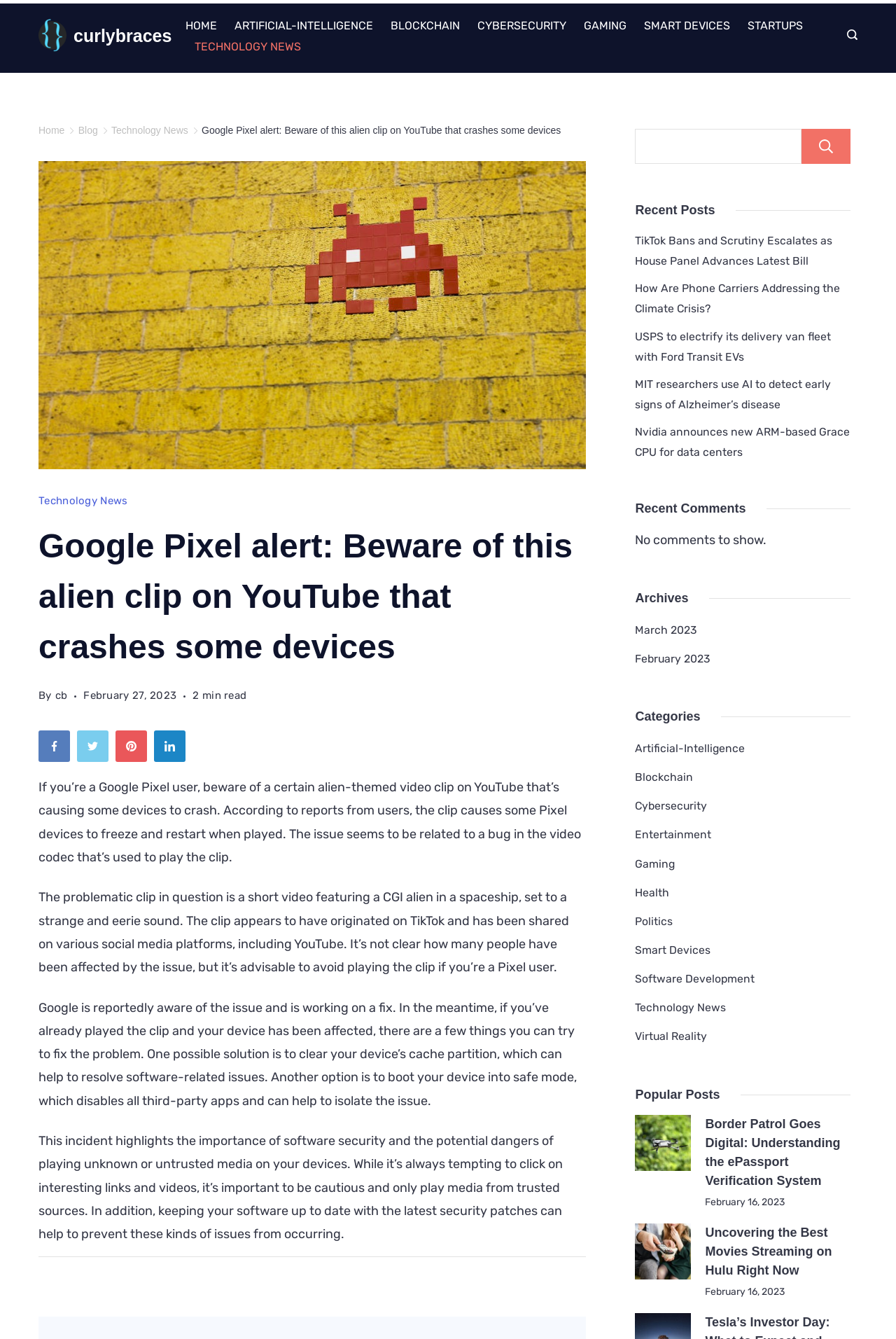Identify the bounding box coordinates of the area that should be clicked in order to complete the given instruction: "Read the article 'Google Pixel alert: Beware of this alien clip on YouTube that crashes some devices'". The bounding box coordinates should be four float numbers between 0 and 1, i.e., [left, top, right, bottom].

[0.225, 0.093, 0.626, 0.101]